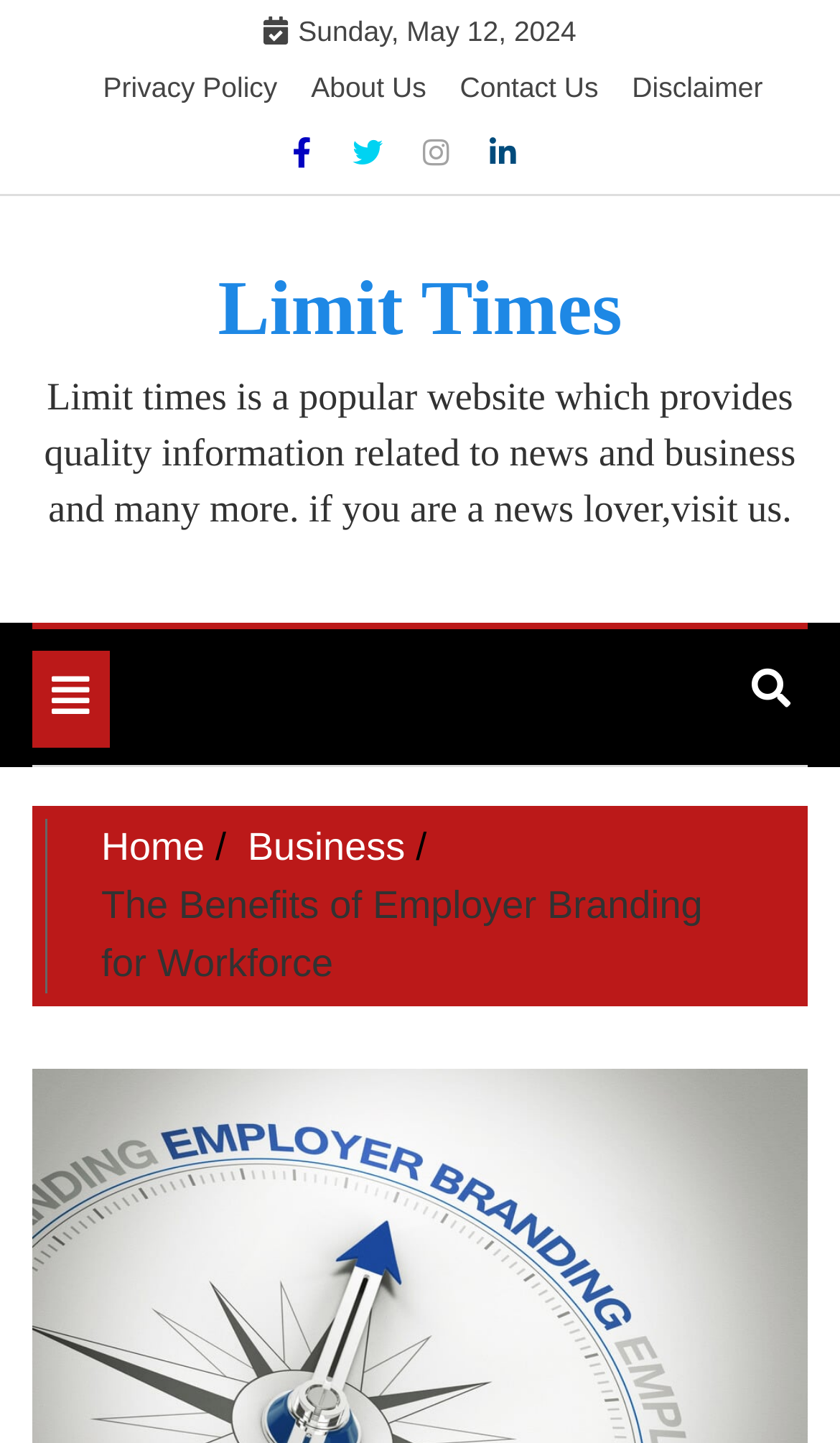Determine the bounding box coordinates of the area to click in order to meet this instruction: "Click the 'About Us' link".

[0.37, 0.049, 0.507, 0.072]